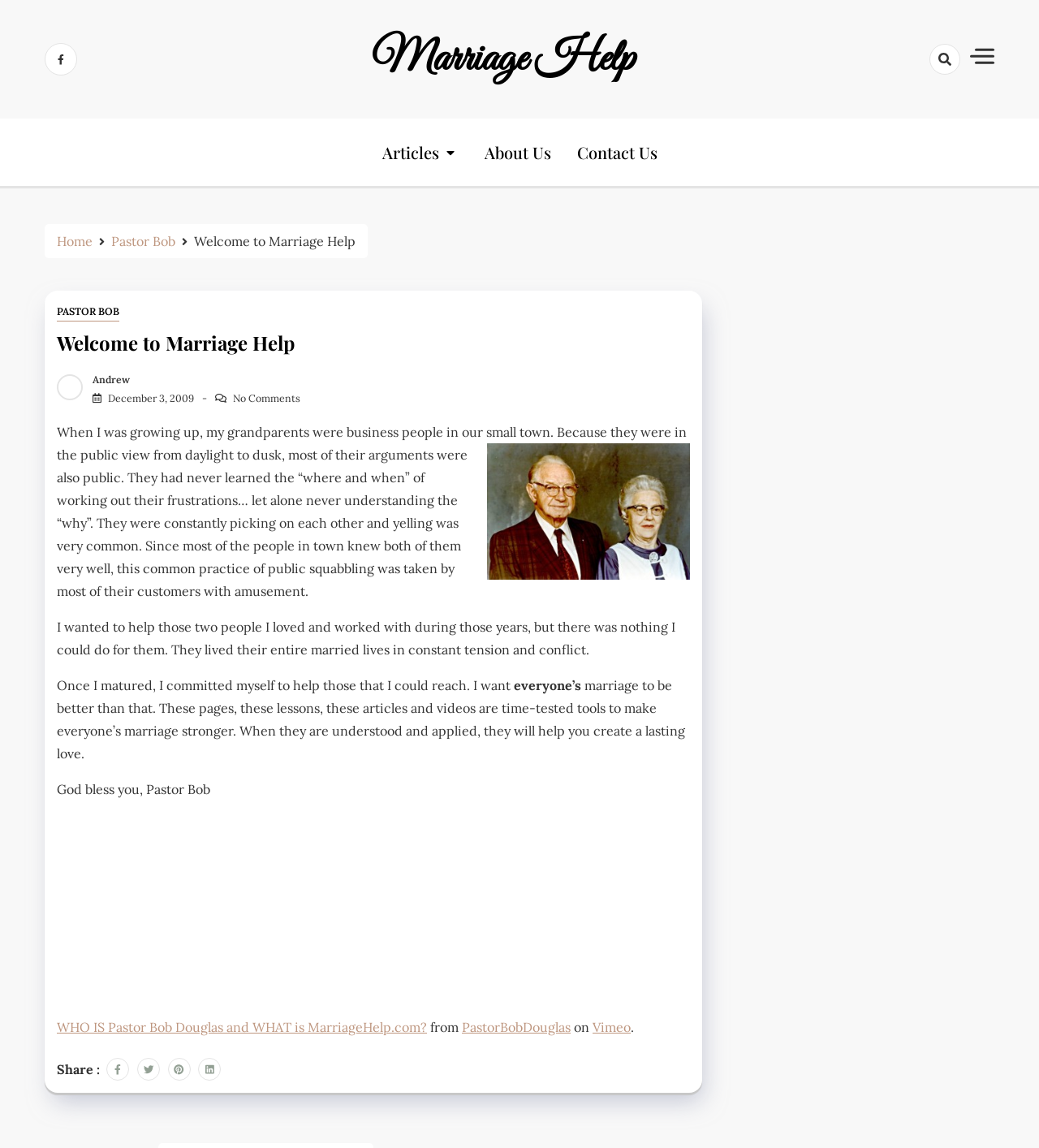Locate the bounding box coordinates of the clickable part needed for the task: "Share the post on social media".

[0.055, 0.924, 0.096, 0.938]